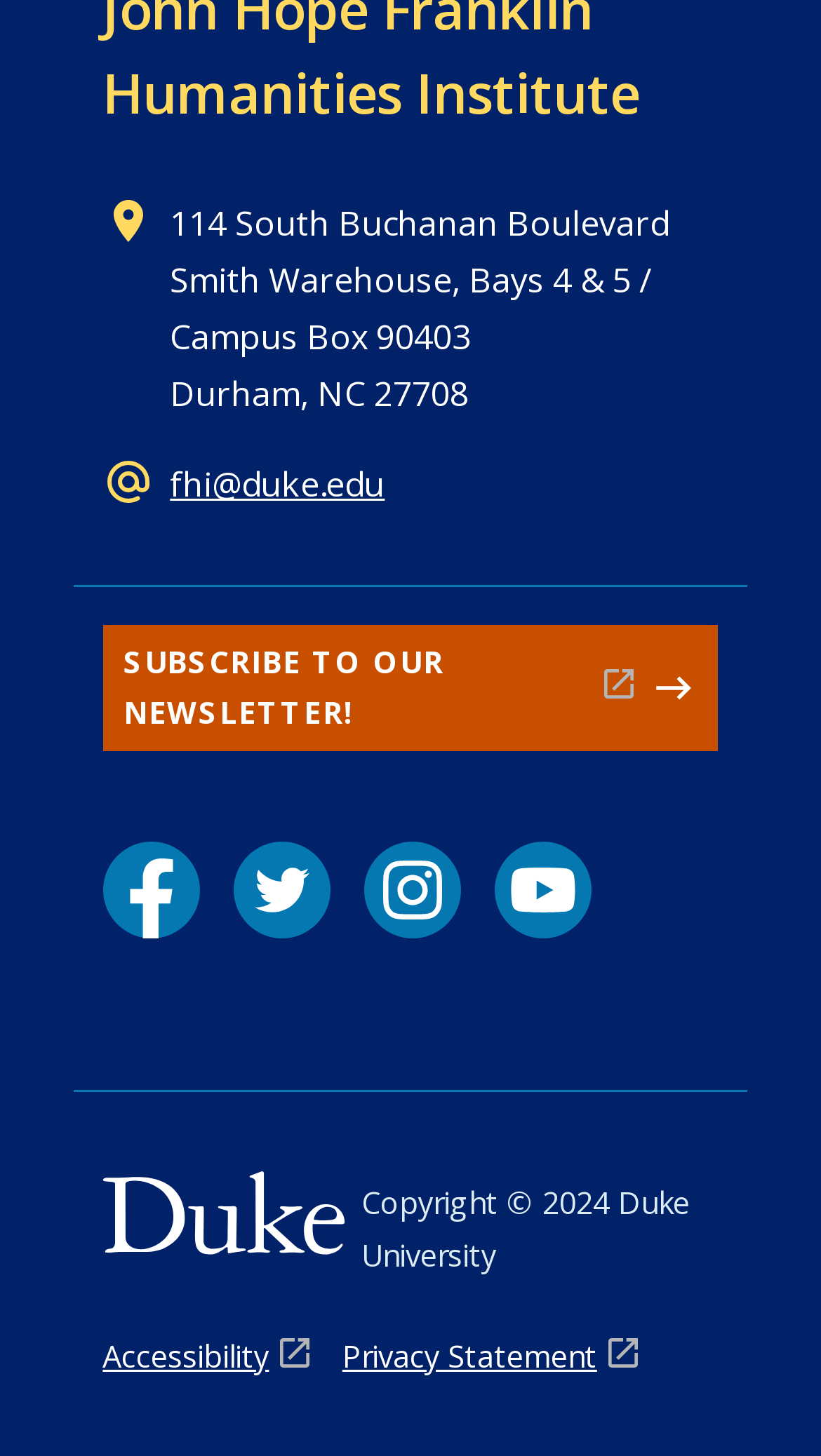Highlight the bounding box coordinates of the element you need to click to perform the following instruction: "Check accessibility."

[0.125, 0.914, 0.376, 0.95]